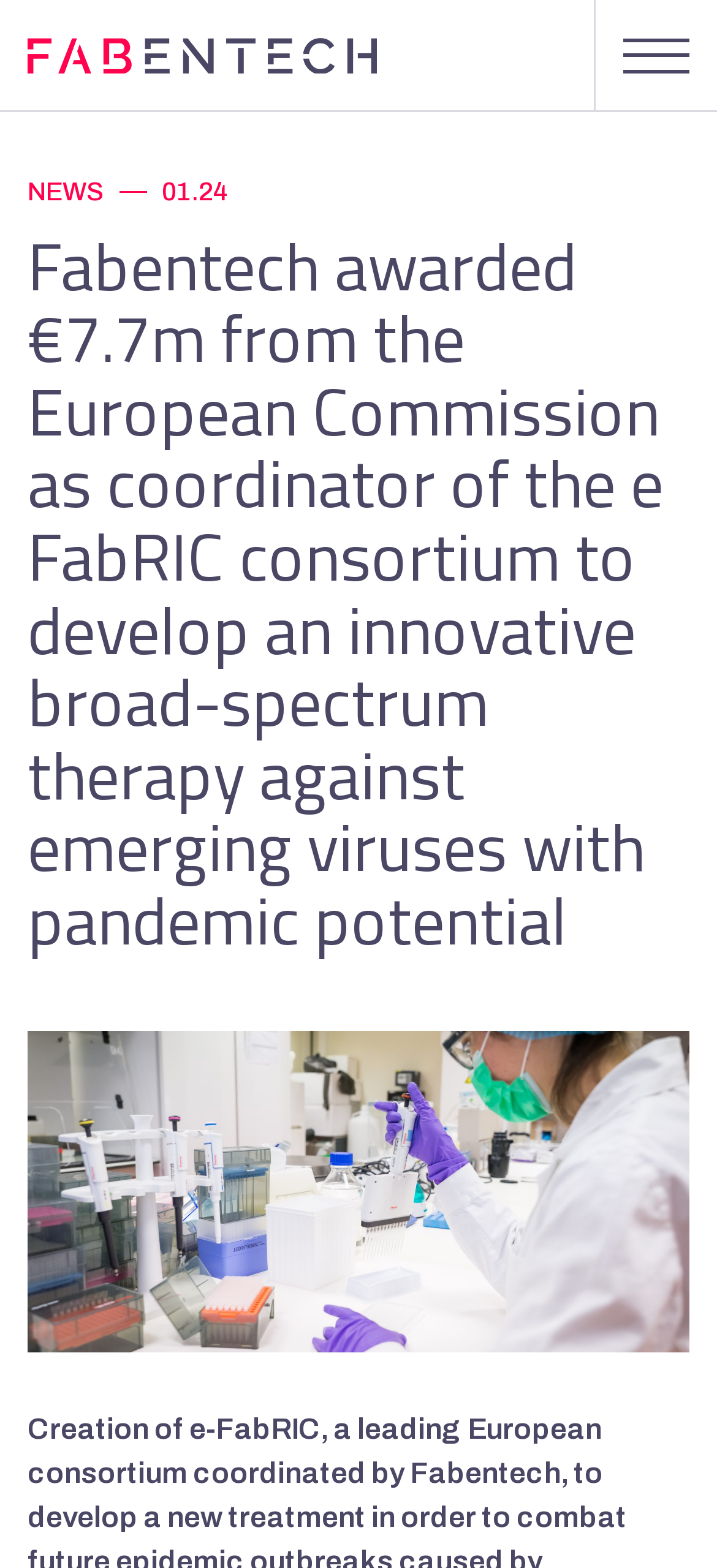Illustrate the webpage with a detailed description.

The webpage appears to be a news article or press release from Fabentech, a company that has been awarded a grant from the European Commission. At the top left of the page, there is a link to the Fabentech website, accompanied by a small Fabentech logo. 

On the top right, there is a menu button labeled "Menu". Below the menu button, there are three elements aligned horizontally. The first element is a link labeled "NEWS", followed by a static text element displaying the date "01.24". 

The main content of the page is a heading that spans almost the entire width of the page, describing the grant awarded to Fabentech for the development of an innovative broad-spectrum therapy against emerging viruses with pandemic potential. 

Below the heading, there is a large image, likely a logo or a graphic related to Fabentech, that takes up a significant portion of the page.